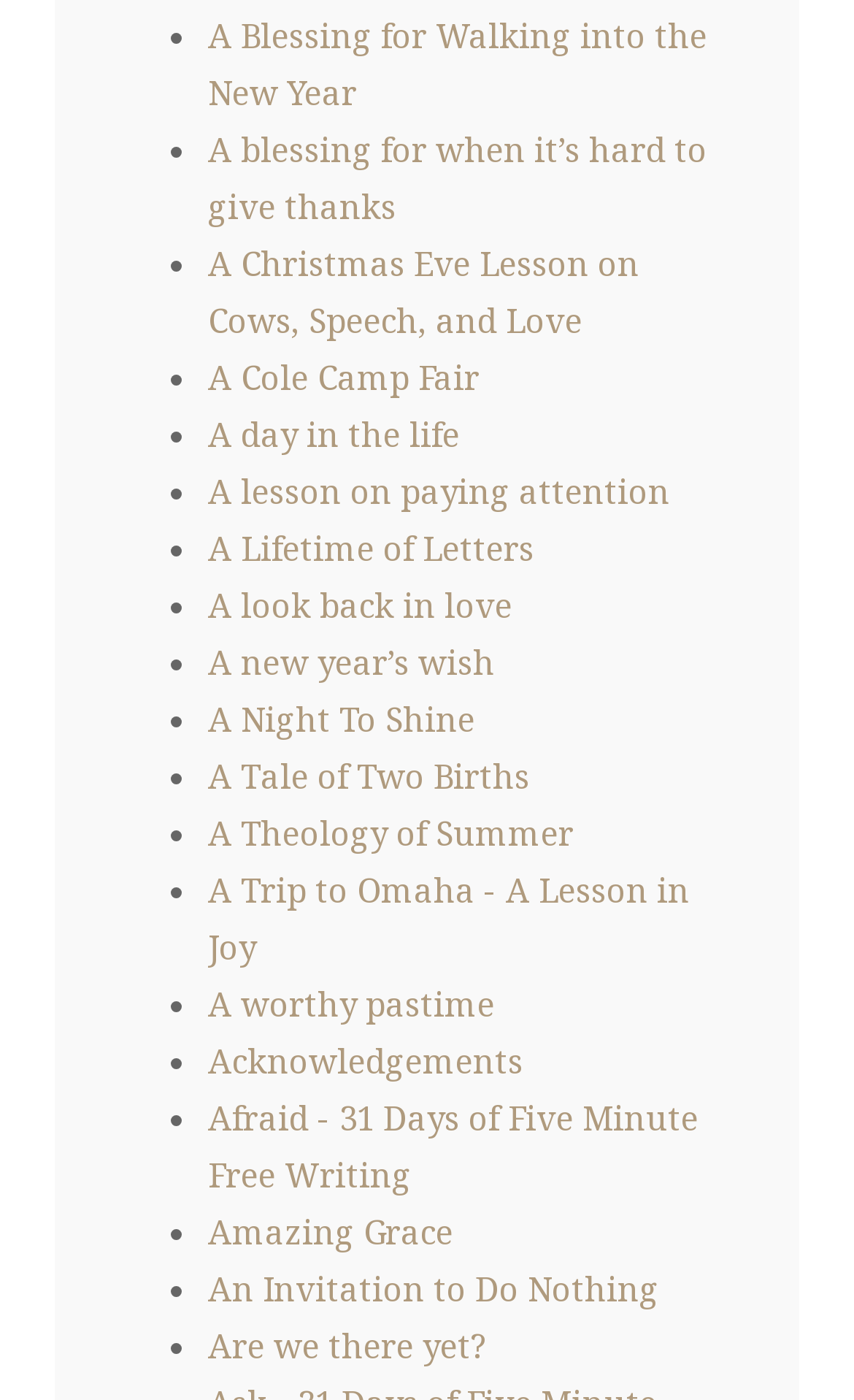Please locate the bounding box coordinates of the element's region that needs to be clicked to follow the instruction: "Read 'A Christmas Eve Lesson on Cows, Speech, and Love'". The bounding box coordinates should be provided as four float numbers between 0 and 1, i.e., [left, top, right, bottom].

[0.244, 0.172, 0.749, 0.244]